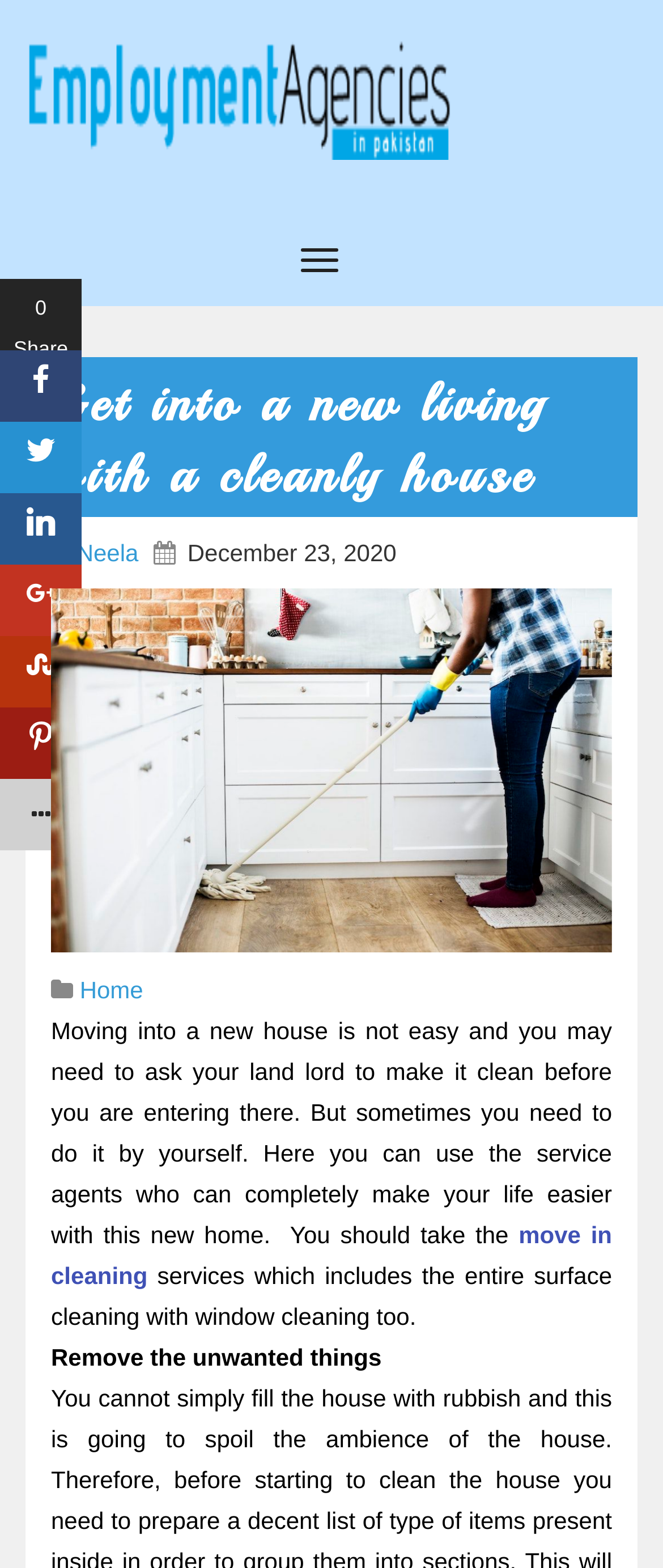Generate a thorough explanation of the webpage's elements.

The webpage appears to be a blog post or article about moving into a new house and the importance of cleaning. At the top of the page, there is a link to "Employment agencies in pakistan" accompanied by a small image. Below this, there is a button with no text.

The main content of the page is headed by a title "Get into a new living with a cleanly house" which is followed by a link to "Neela" and a date "December 23, 2020". There is a large image below the title, taking up most of the width of the page.

The main text of the article starts below the image, discussing the challenges of moving into a new house and the need for cleaning. The text is divided into paragraphs, with links to "Home" and "move in cleaning" services scattered throughout. The article also mentions the importance of removing unwanted things from the new home.

On the left side of the page, there are several social media links, represented by icons, and a text "Shares". These elements are stacked vertically, taking up a small portion of the page's width.

Overall, the page has a simple layout, with a focus on the main article and a few supporting elements such as images and links.